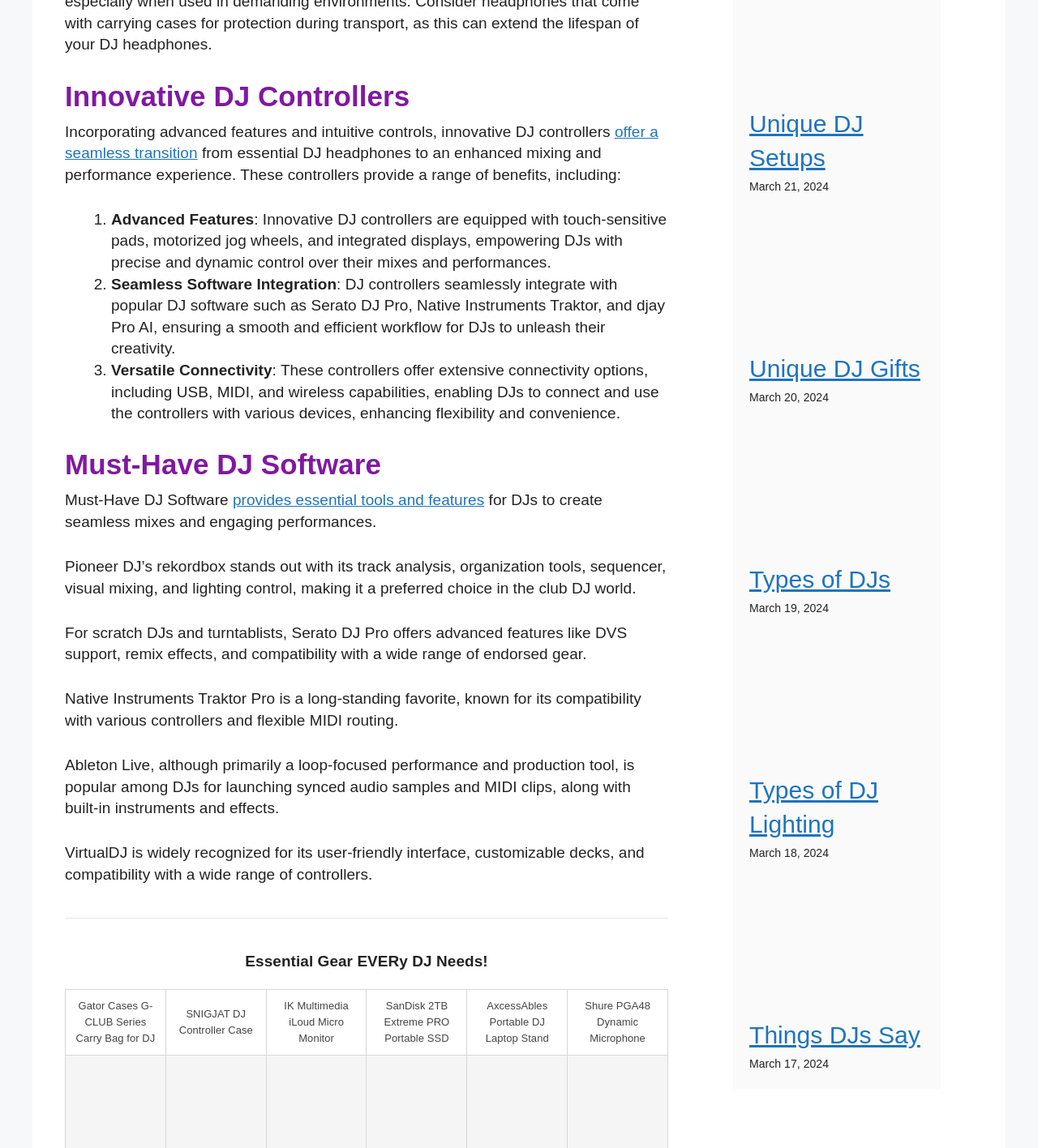Respond to the following query with just one word or a short phrase: 
What is the price of the item mentioned at the top of the webpage?

$129.00